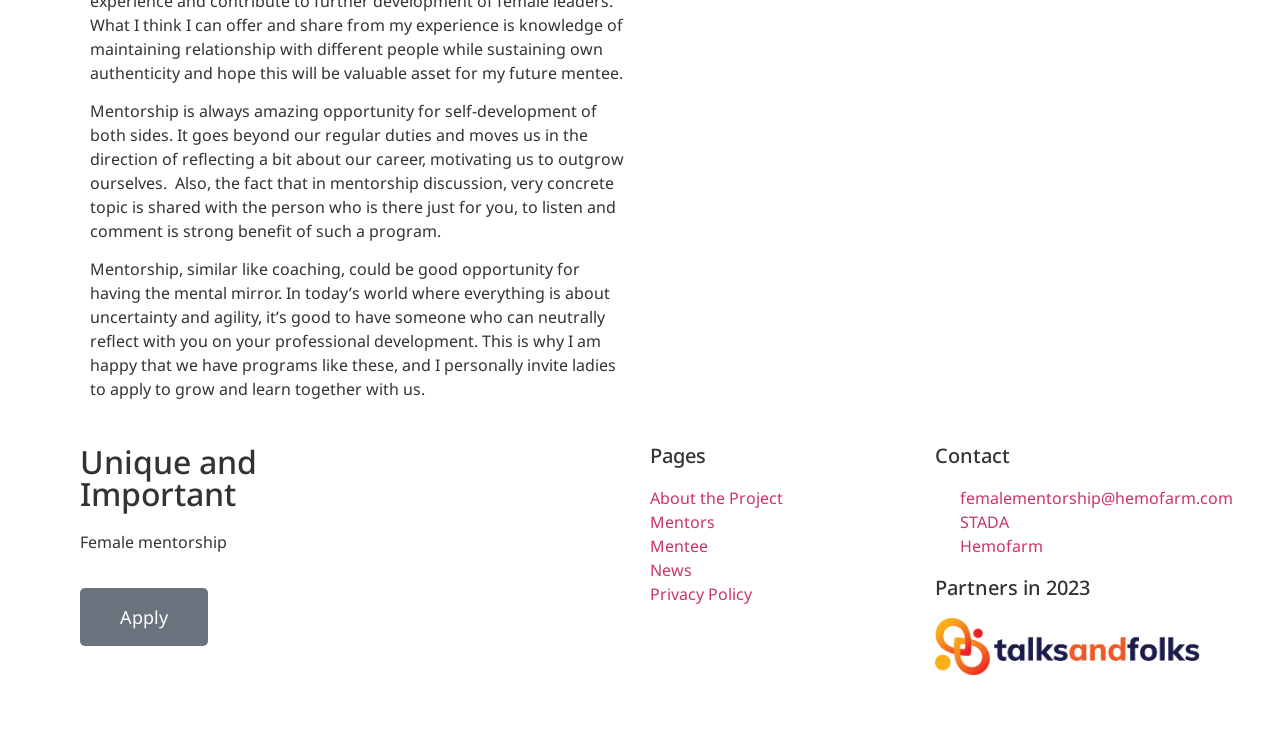How many partners are listed in 2023?
Based on the image content, provide your answer in one word or a short phrase.

1